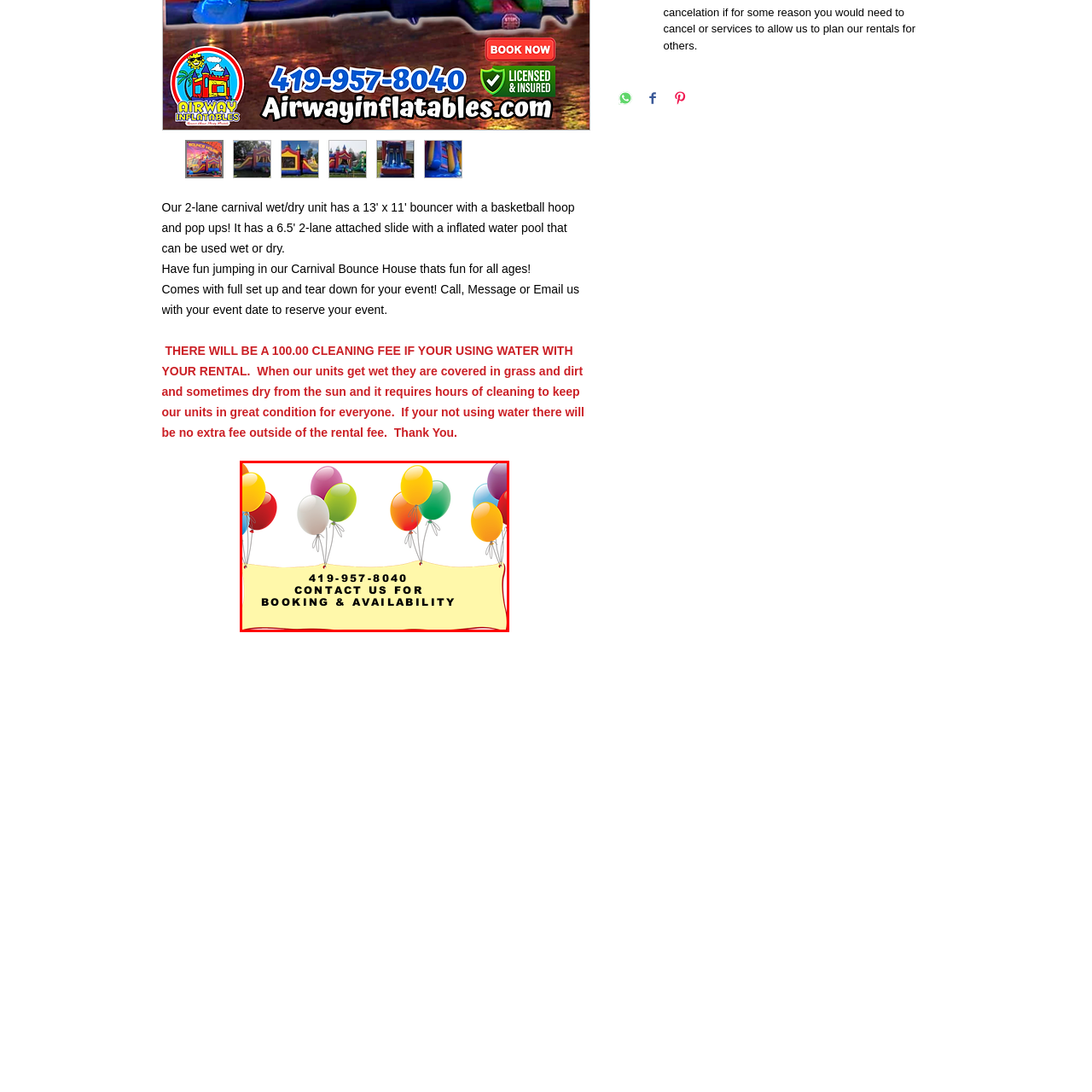What is the phone number displayed in the image? Please look at the image within the red bounding box and provide a one-word or short-phrase answer based on what you see.

419-957-8040